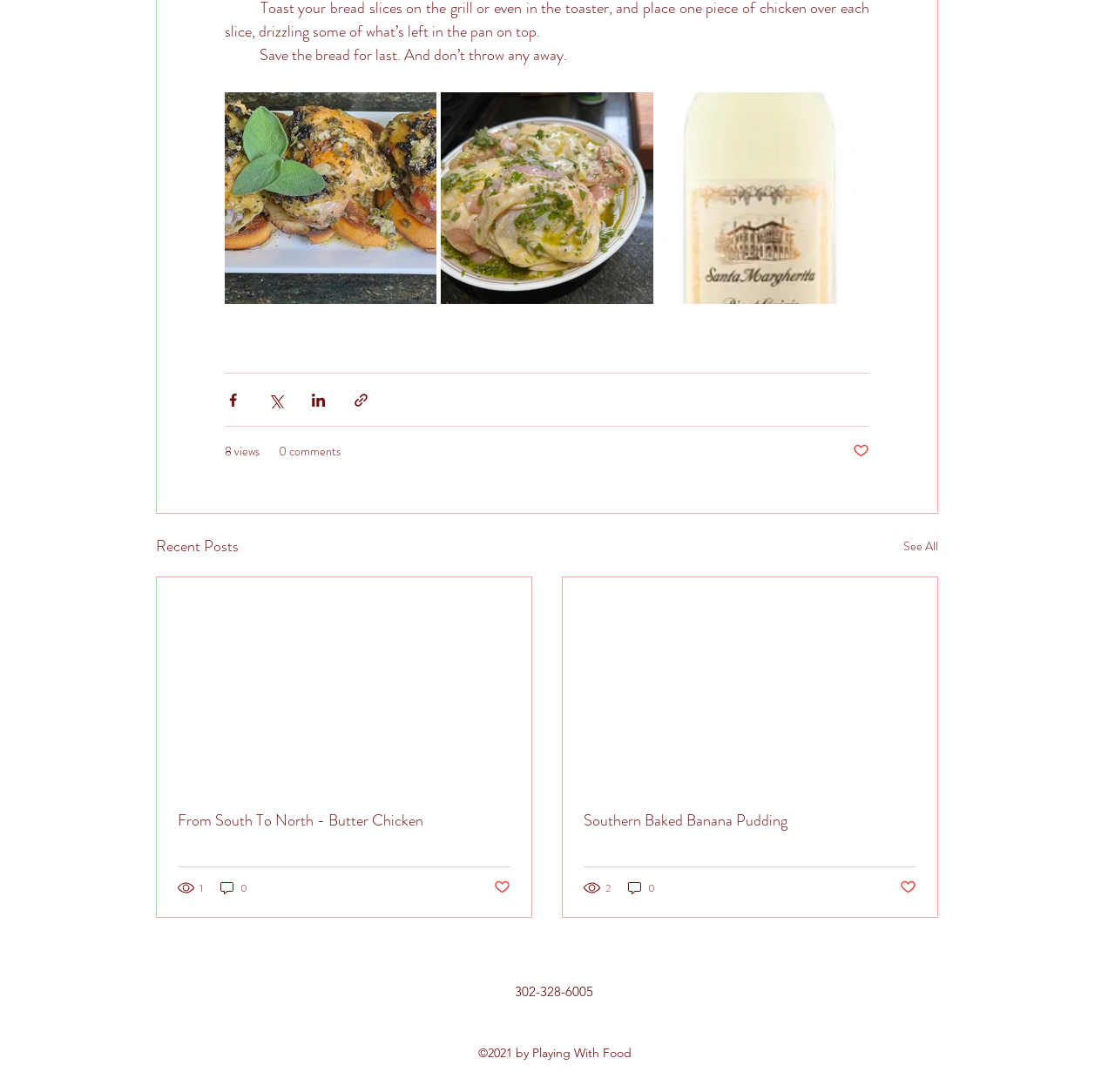Given the element description Southern Baked Banana Pudding, predict the bounding box coordinates for the UI element in the webpage screenshot. The format should be (top-left x, top-left y, bottom-right x, bottom-right y), and the values should be between 0 and 1.

[0.523, 0.741, 0.822, 0.761]